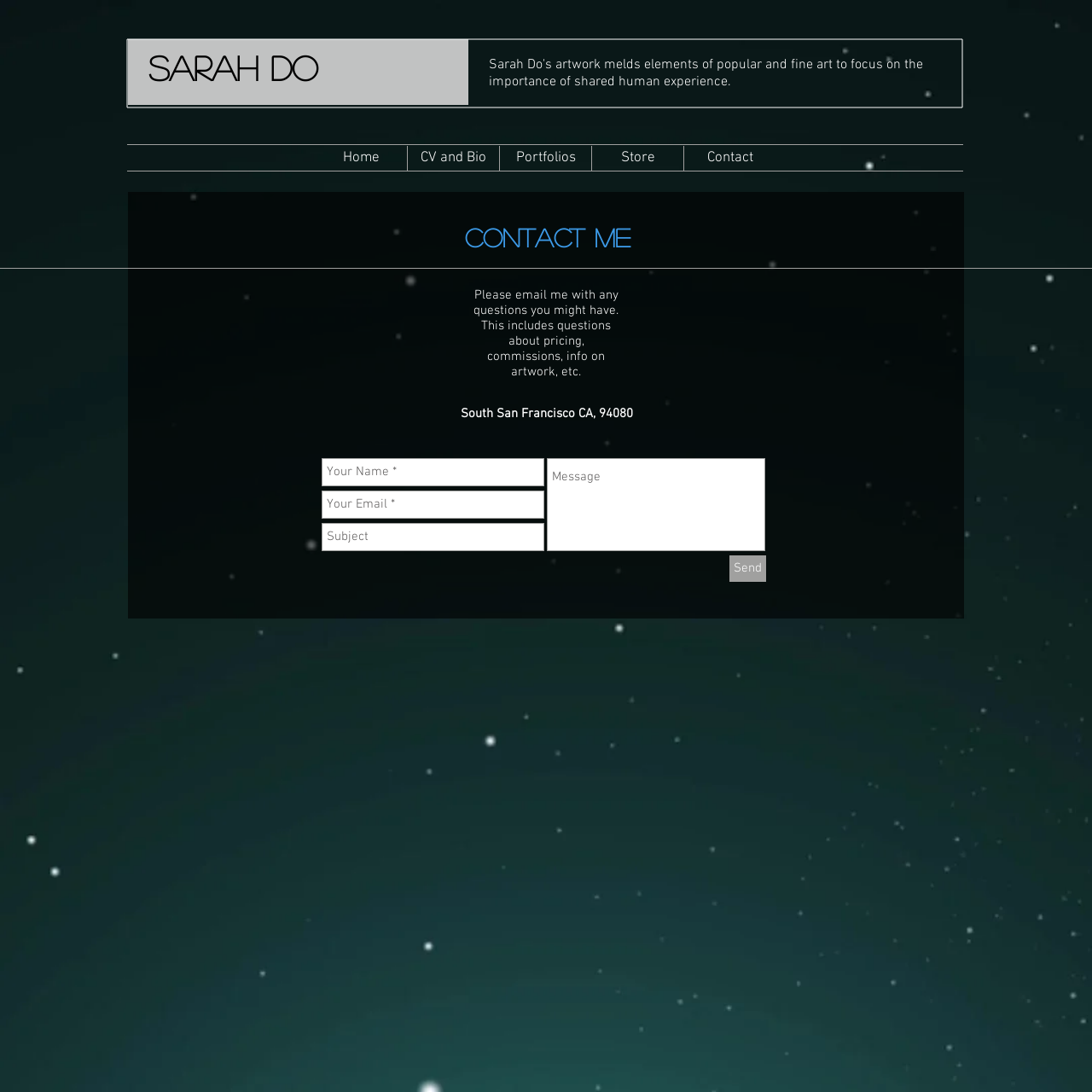Please identify the coordinates of the bounding box for the clickable region that will accomplish this instruction: "go to the Contact page".

[0.627, 0.134, 0.71, 0.156]